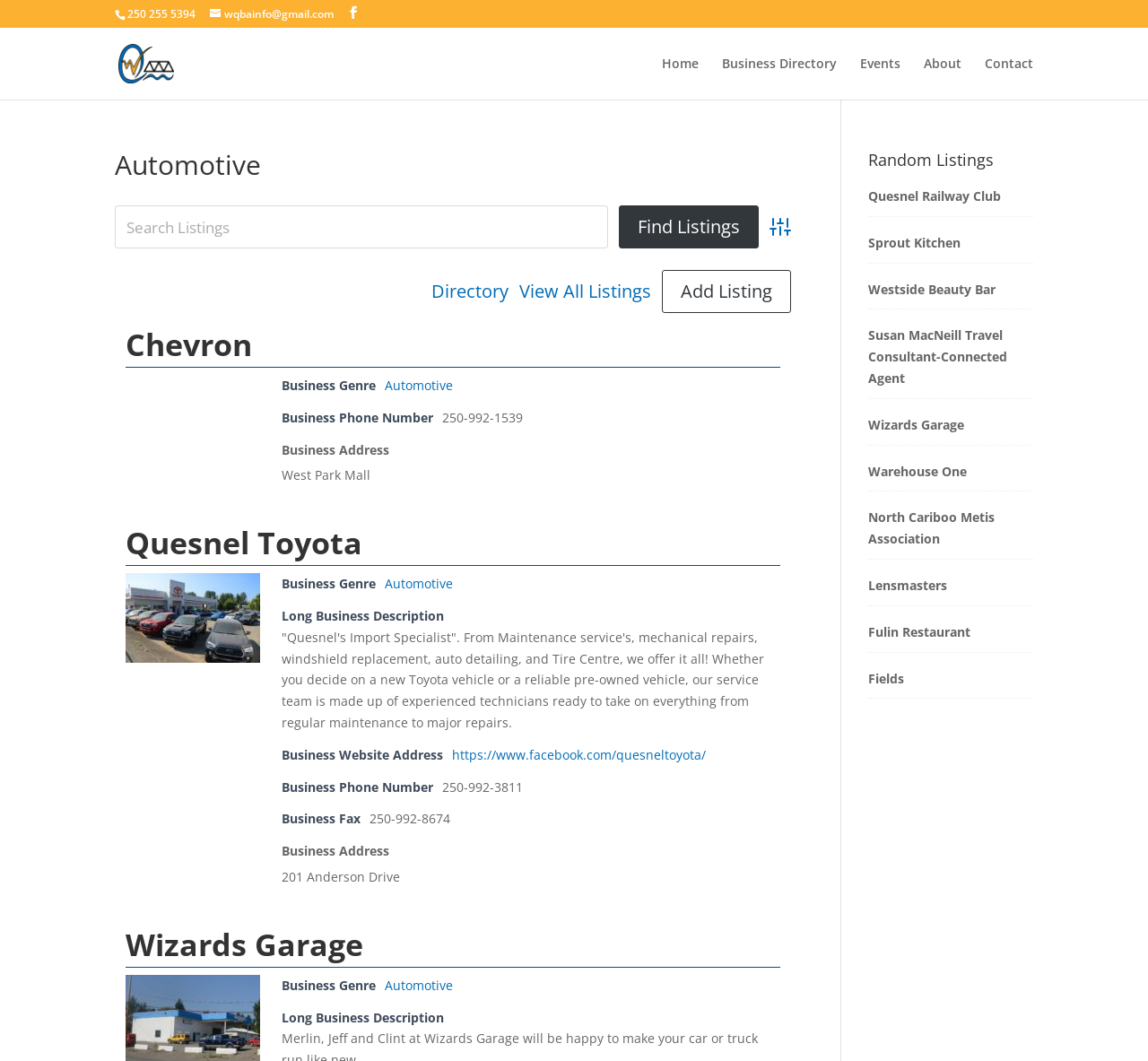Explain the contents of the webpage comprehensively.

The webpage is about the West Quesnel Business Association, specifically showcasing businesses in the automotive industry. At the top, there is a section with contact information, including a phone number, email address, and social media links. Below this, there is a navigation menu with links to different sections of the website, such as Home, Business Directory, Events, About, and Contact.

The main content of the page is divided into two columns. The left column features a search bar and a button to find listings, as well as links to advanced search and directory. Below this, there are three business listings, each with a heading, business name, phone number, address, and a brief description. The first listing is for Chevron, the second is for Quesnel Toyota, and the third is for Wizards Garage. Each listing also includes links to the business's website and social media profiles.

The right column displays a section titled "Random Listings" with links to various businesses, including Quesnel Railway Club, Sprout Kitchen, Westside Beauty Bar, and others. These listings are arranged in a vertical list, with each business name serving as a link.

Throughout the page, there are several images, including logos for the West Quesnel Business Association and the individual businesses listed. The overall layout is organized, with clear headings and concise text, making it easy to navigate and find information about the featured businesses.